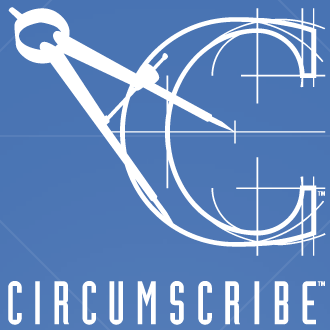Please reply to the following question with a single word or a short phrase:
What shape is formed by the compass and geometric lines?

A large letter 'C'